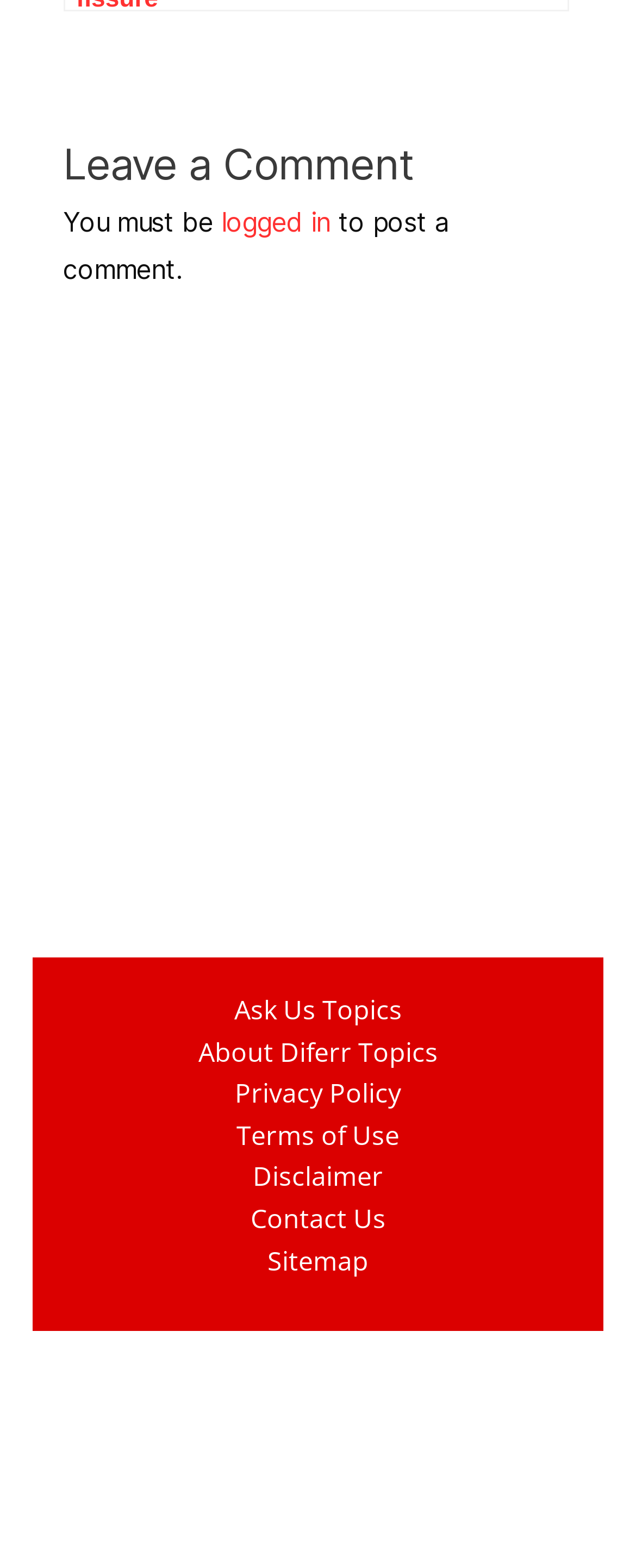Kindly determine the bounding box coordinates for the clickable area to achieve the given instruction: "View Privacy Policy".

[0.318, 0.685, 0.682, 0.711]